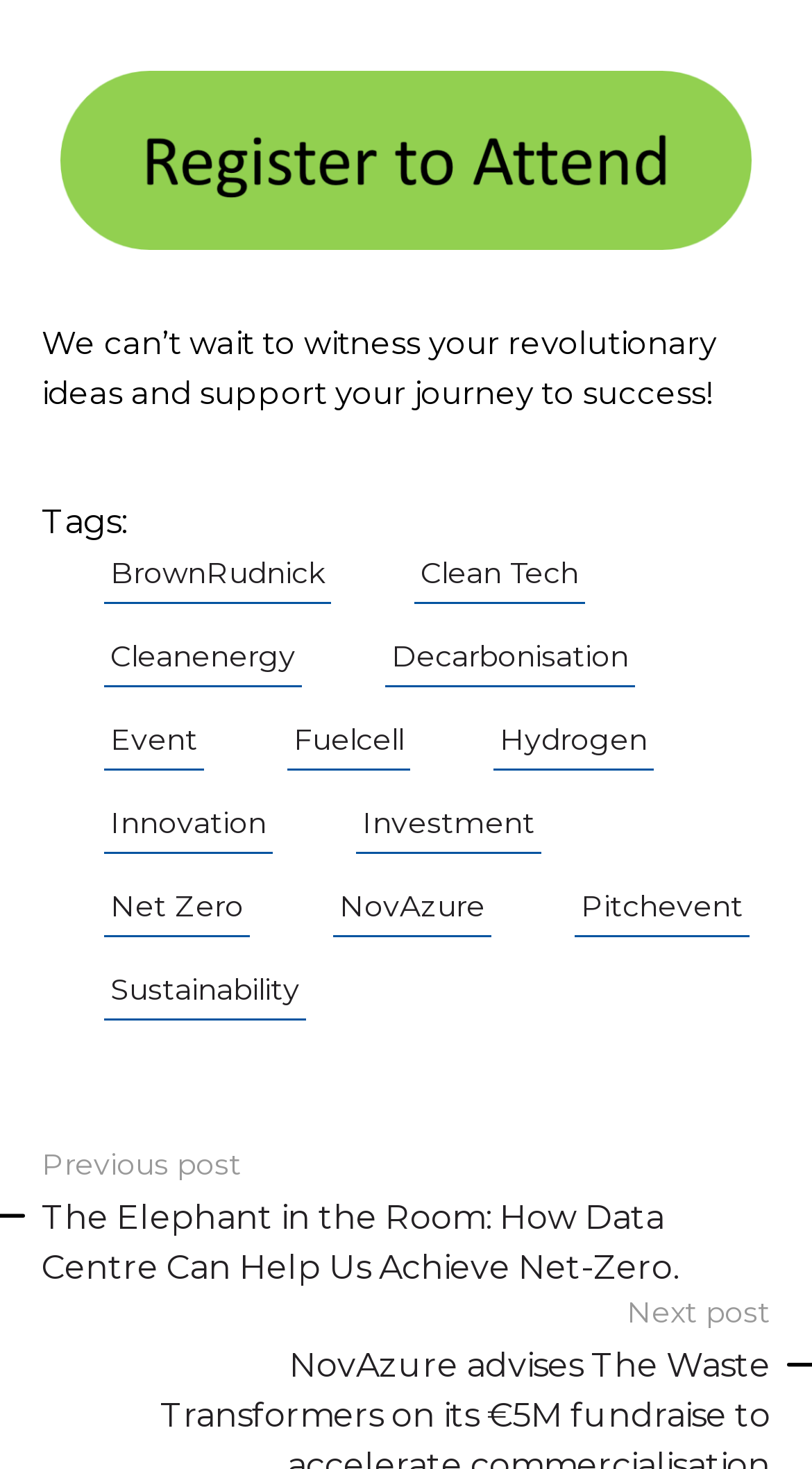What is the position of the 'Next post' link?
Using the image, respond with a single word or phrase.

Bottom right